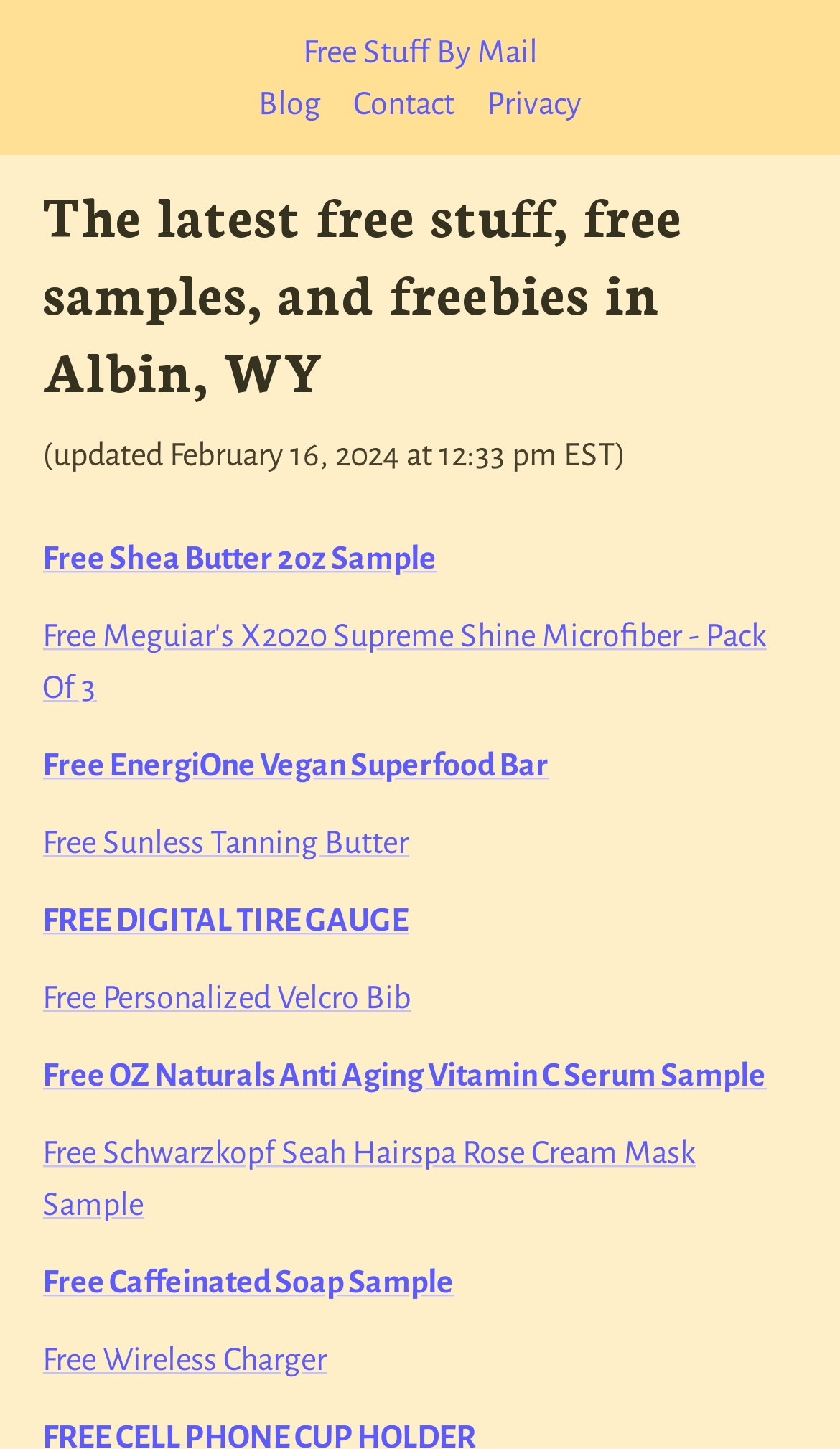Please predict the bounding box coordinates (top-left x, top-left y, bottom-right x, bottom-right y) for the UI element in the screenshot that fits the description: Free Wireless Charger

[0.05, 0.926, 0.388, 0.949]